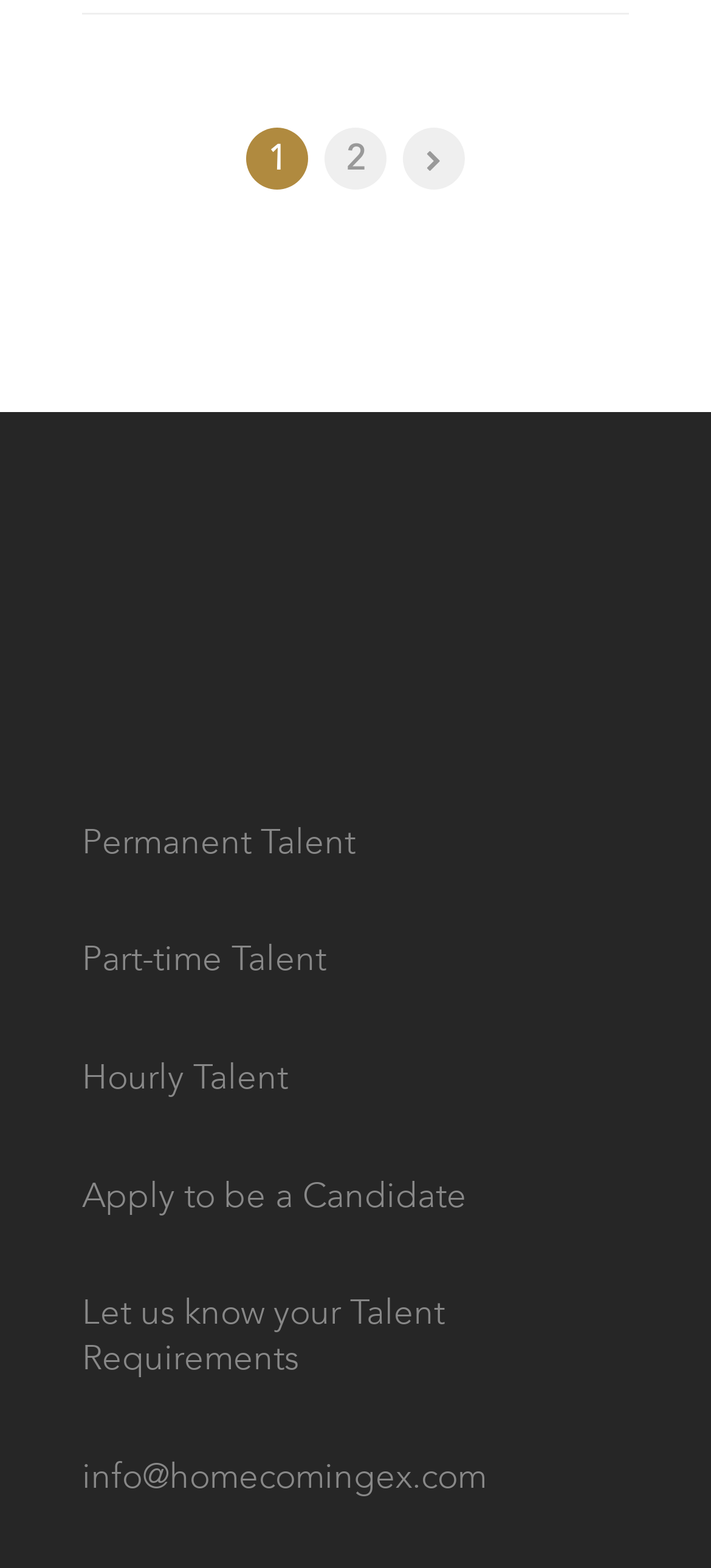Please give a short response to the question using one word or a phrase:
How many links are above the figure element?

3